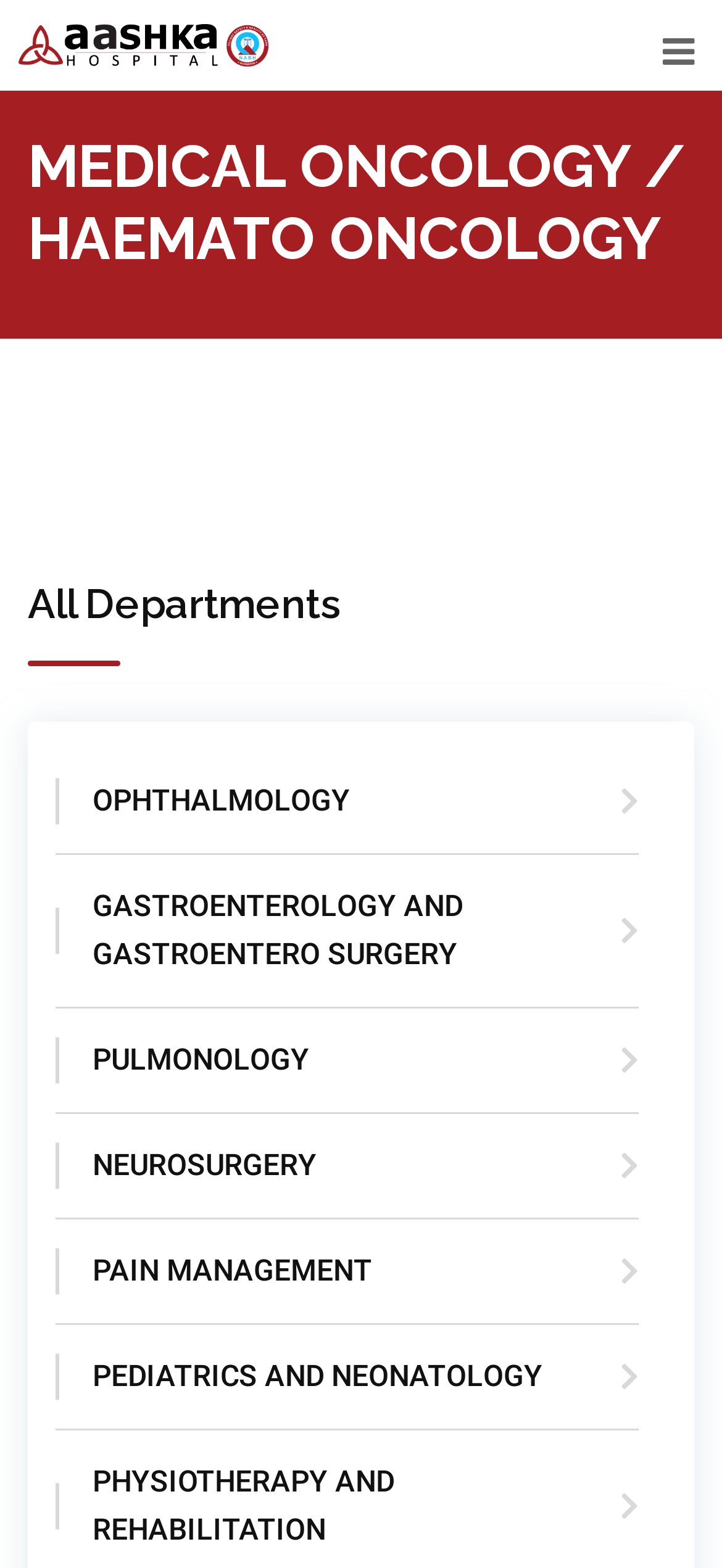Provide a short, one-word or phrase answer to the question below:
How many departments are listed?

7